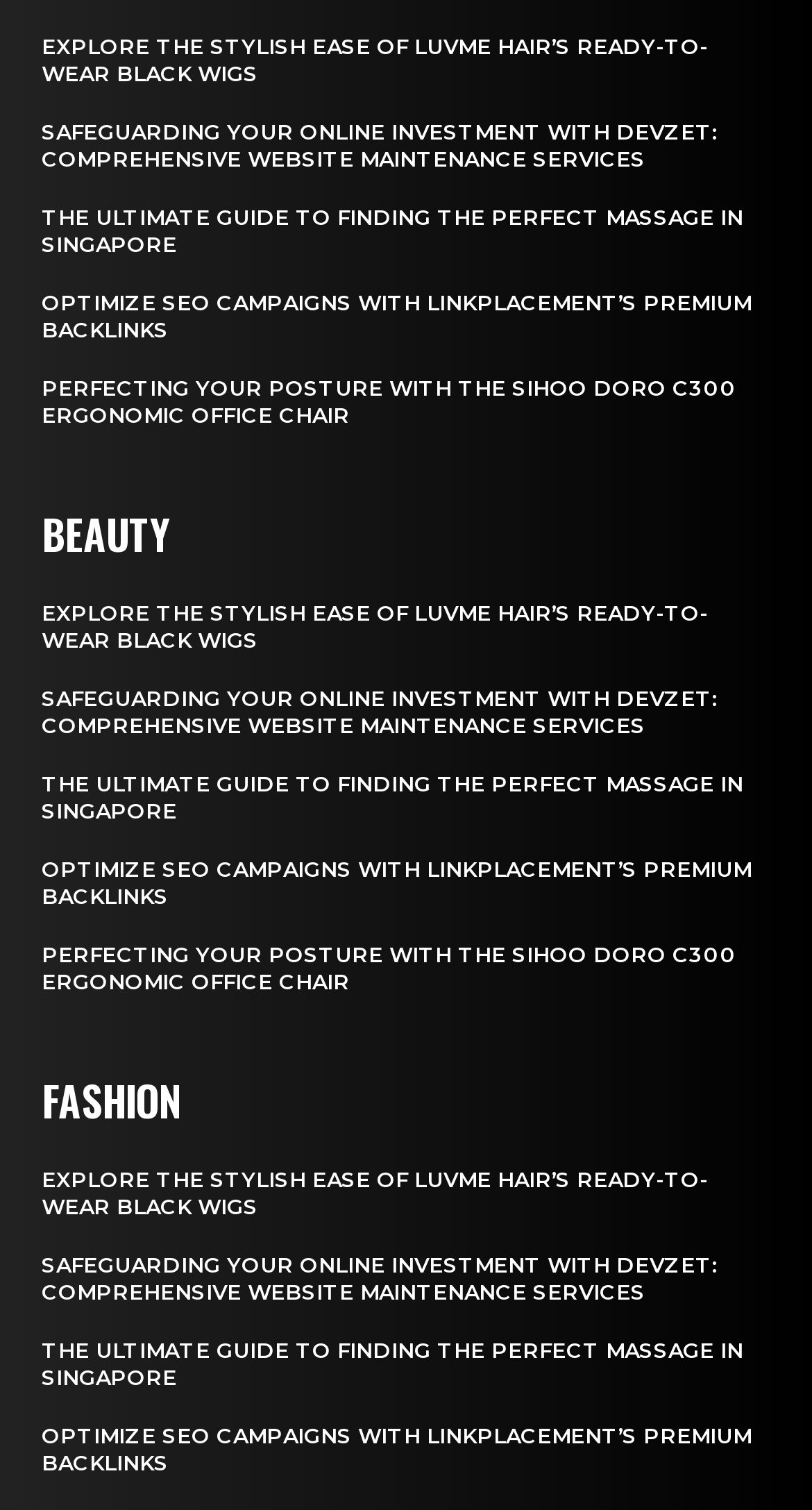Could you determine the bounding box coordinates of the clickable element to complete the instruction: "Perfect your posture with the Sihoo Doro C300 ergonomic office chair"? Provide the coordinates as four float numbers between 0 and 1, i.e., [left, top, right, bottom].

[0.051, 0.248, 0.908, 0.284]